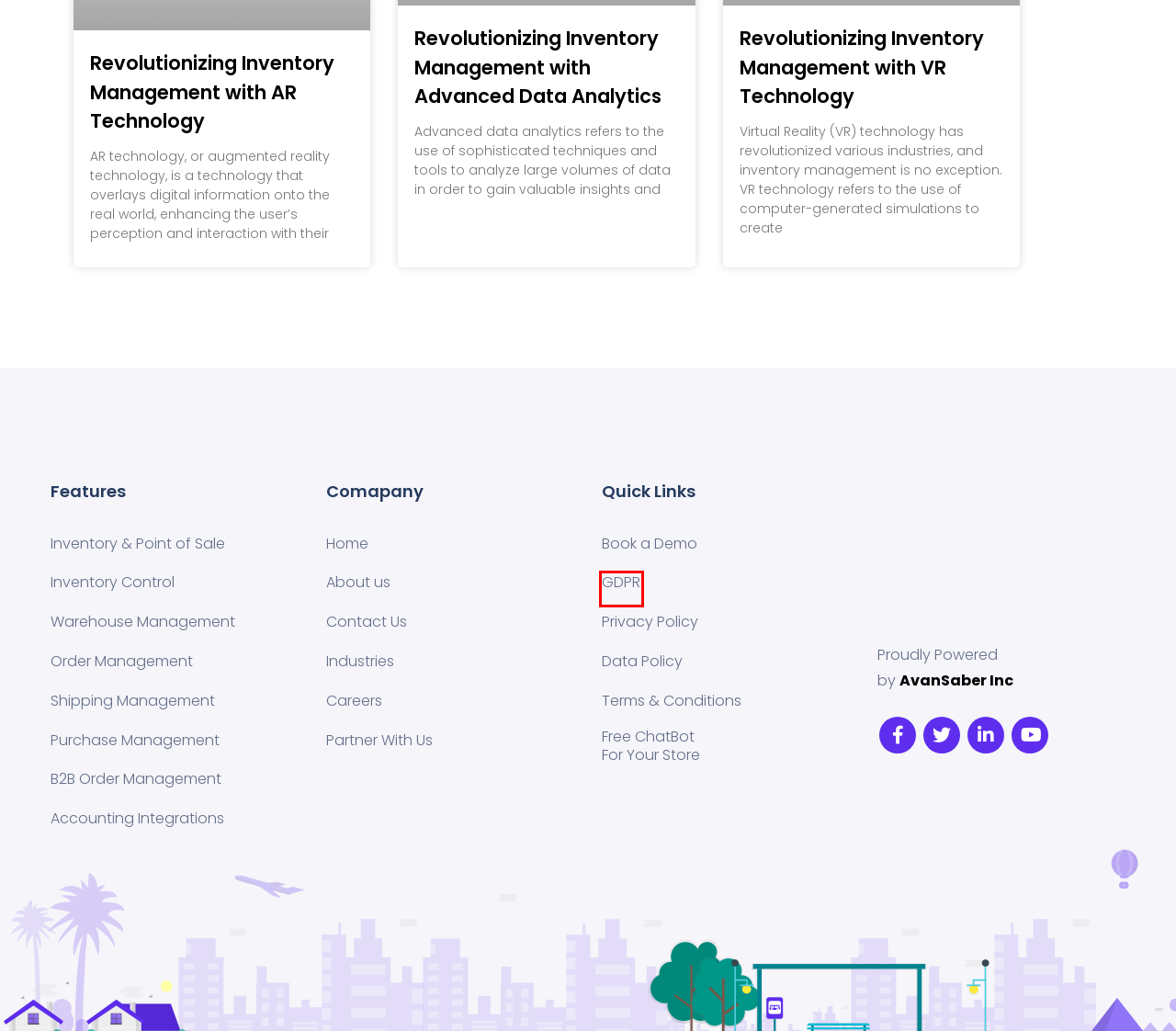You are provided with a screenshot of a webpage highlighting a UI element with a red bounding box. Choose the most suitable webpage description that matches the new page after clicking the element in the bounding box. Here are the candidates:
A. Best Warehouse Management Software for Ecommerce | ZapInventory
B. Contact Us - ZapInventory
C. GDPR Policy - ZapInventory
D. Smart Purchase Management Software for Ecommerce | ZapInventory
E. Shipping Management Software for eCommerce | ZapInventory
F. Terms and Conditions - ZapInventory
G. Best Order Management Software for Retail Brands | ZapInventory
H. Inventory Management Software for Retailers | ZapInventory

C